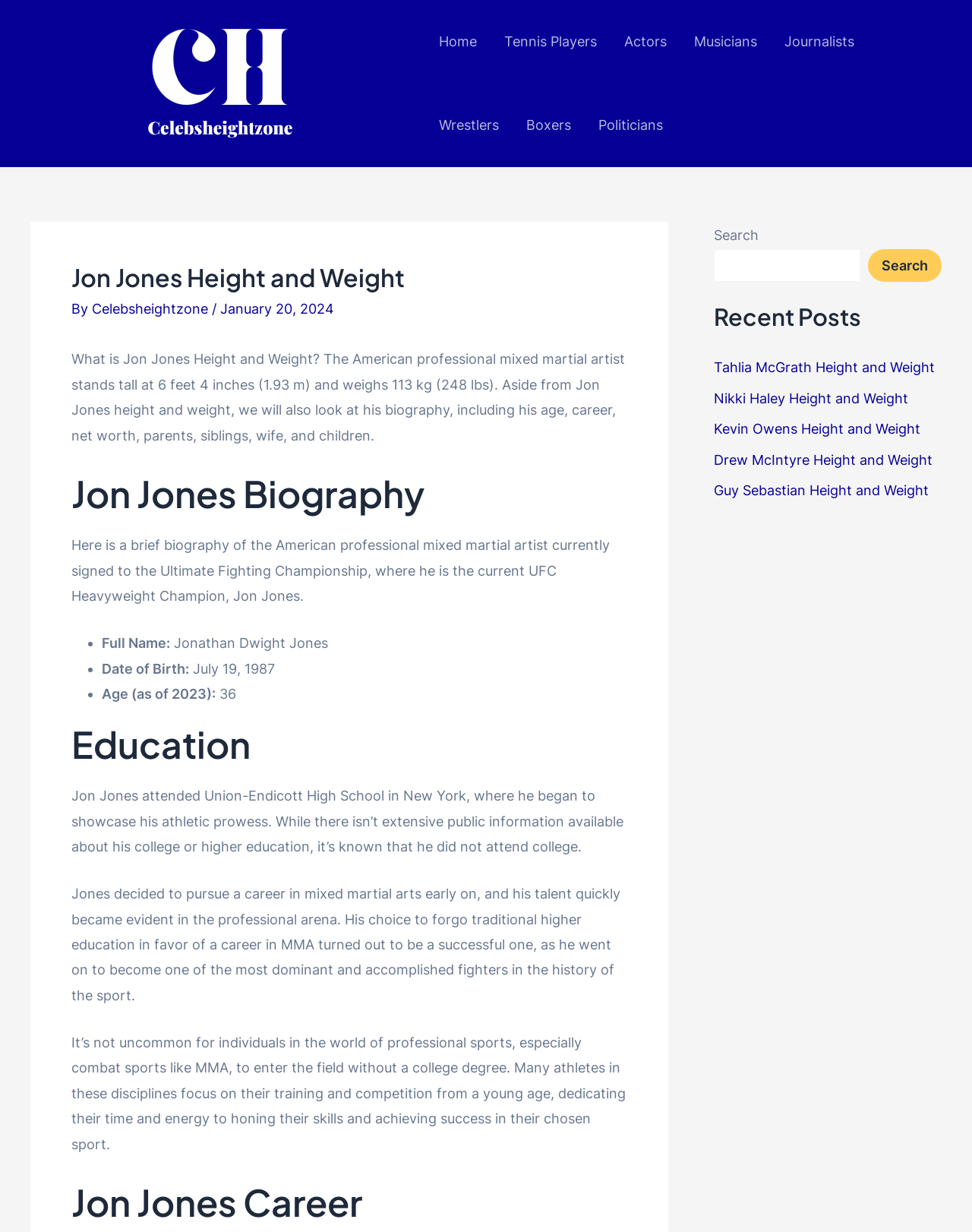Identify the bounding box coordinates of the section to be clicked to complete the task described by the following instruction: "Go to the Home page". The coordinates should be four float numbers between 0 and 1, formatted as [left, top, right, bottom].

[0.438, 0.0, 0.505, 0.068]